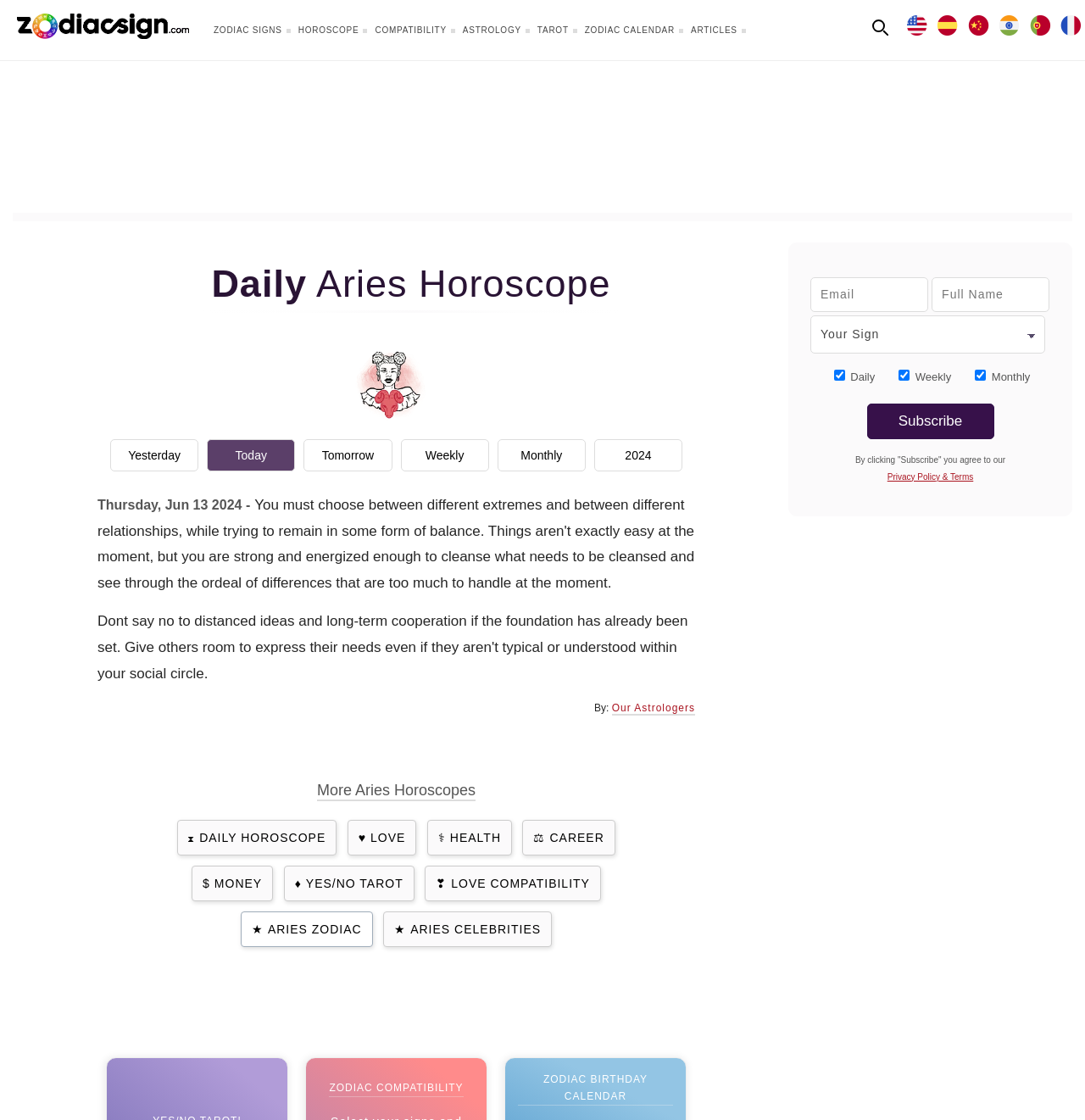Predict the bounding box of the UI element based on the description: "privacy policy & terms". The coordinates should be four float numbers between 0 and 1, formatted as [left, top, right, bottom].

[0.792, 0.411, 0.923, 0.434]